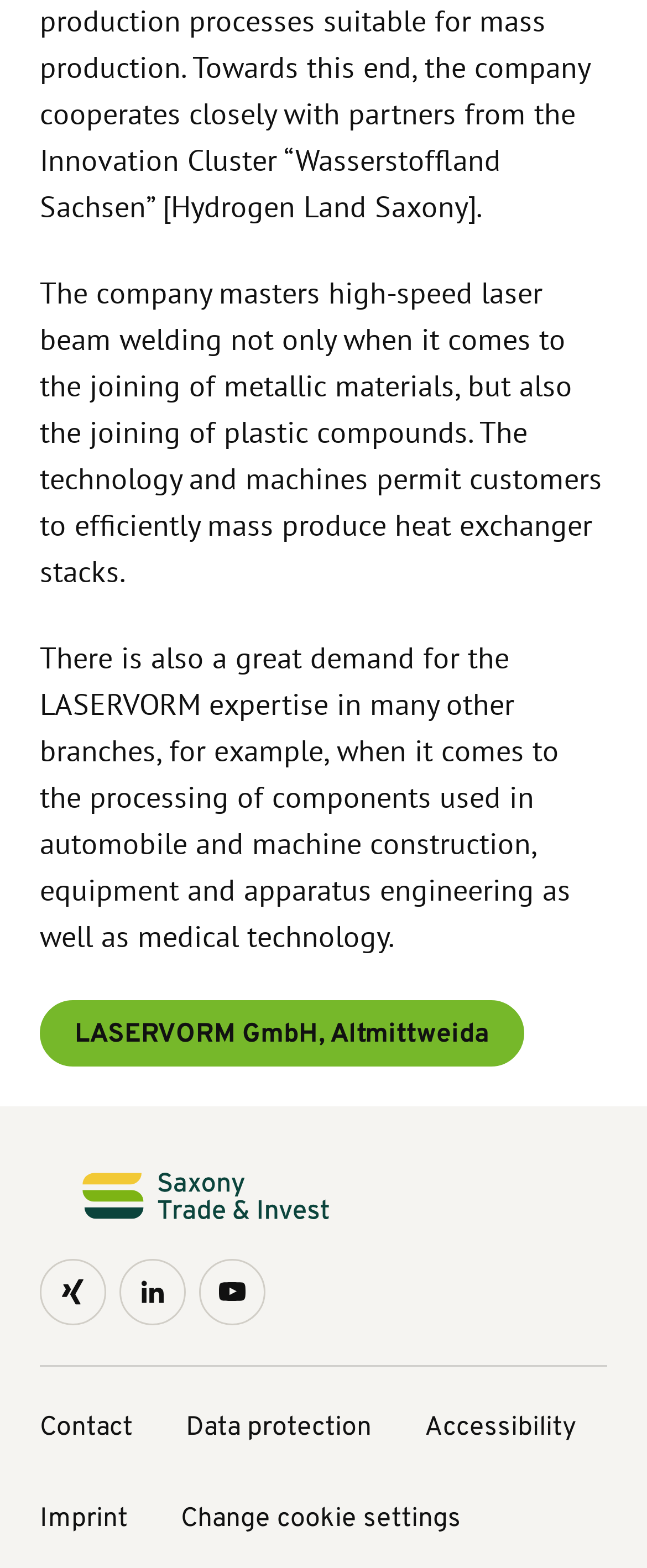Determine the bounding box coordinates for the area that should be clicked to carry out the following instruction: "Skip to primary content".

None